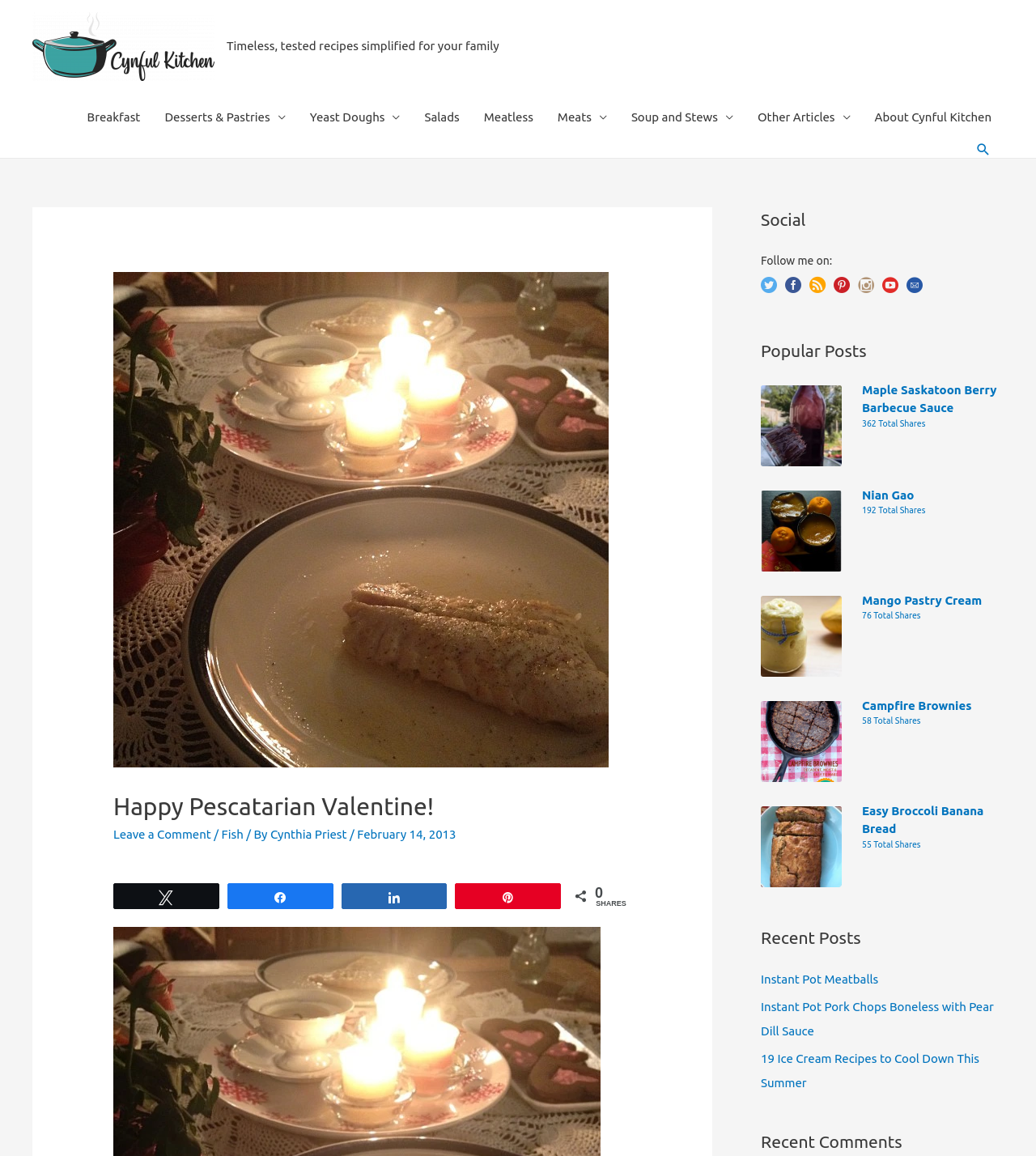What type of website is this?
Look at the screenshot and respond with one word or a short phrase.

Food blog